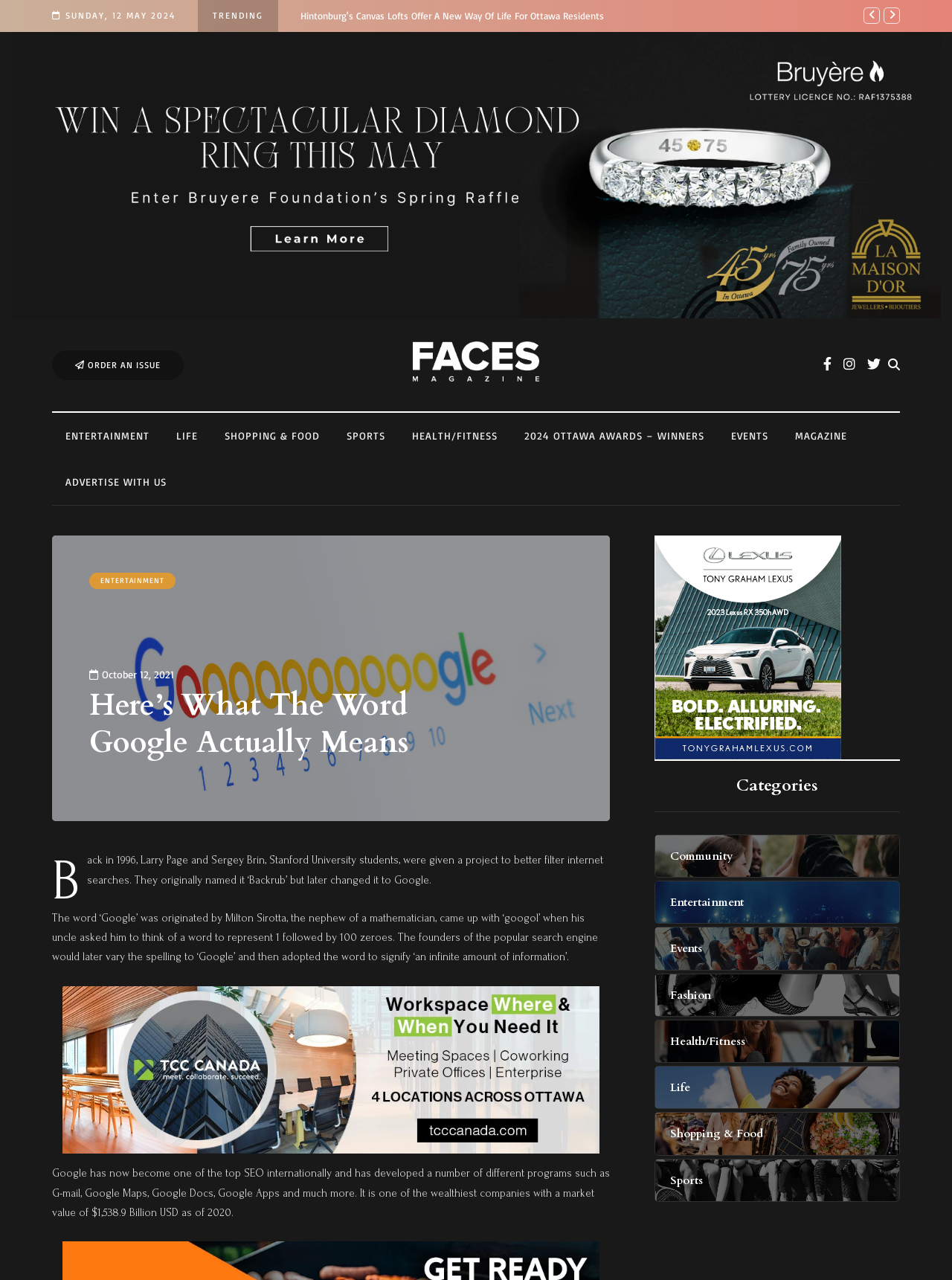Extract the bounding box coordinates of the UI element described: "2024 Ottawa Awards – Winners". Provide the coordinates in the format [left, top, right, bottom] with values ranging from 0 to 1.

[0.537, 0.334, 0.754, 0.347]